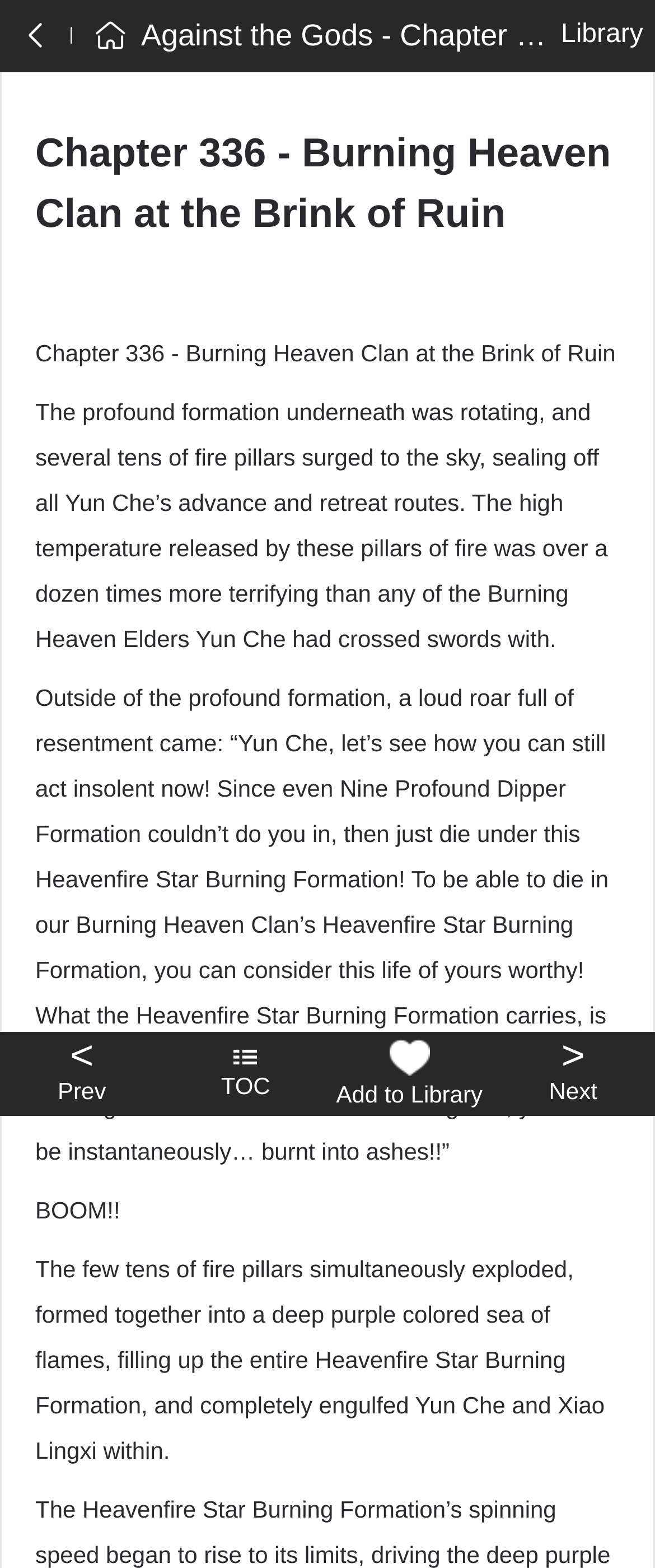Identify the bounding box of the HTML element described as: "TOC".

[0.25, 0.658, 0.5, 0.712]